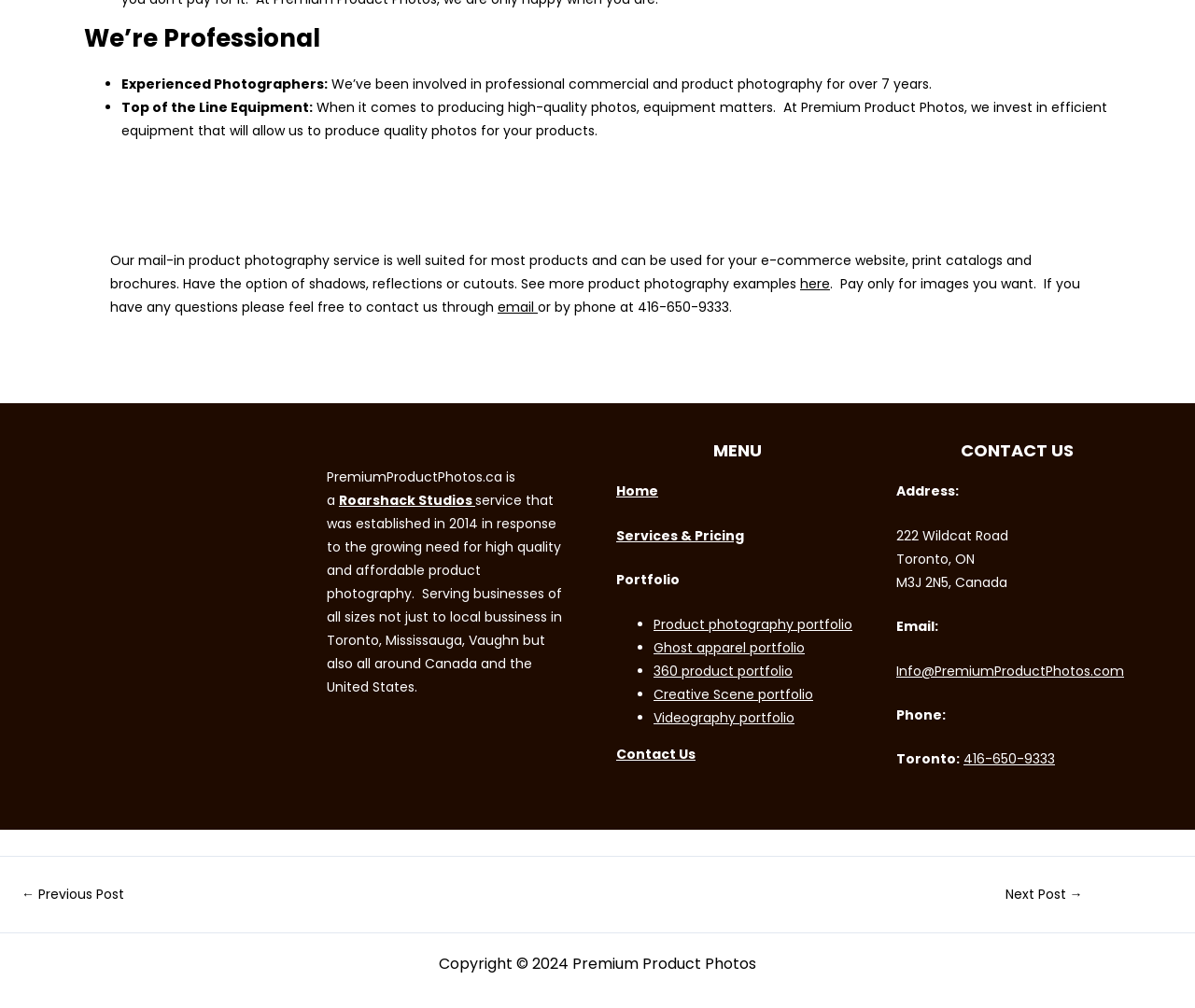Please find and report the bounding box coordinates of the element to click in order to perform the following action: "View the 'WAITING FOR SANTA- 12 STEM' bouquet". The coordinates should be expressed as four float numbers between 0 and 1, in the format [left, top, right, bottom].

None